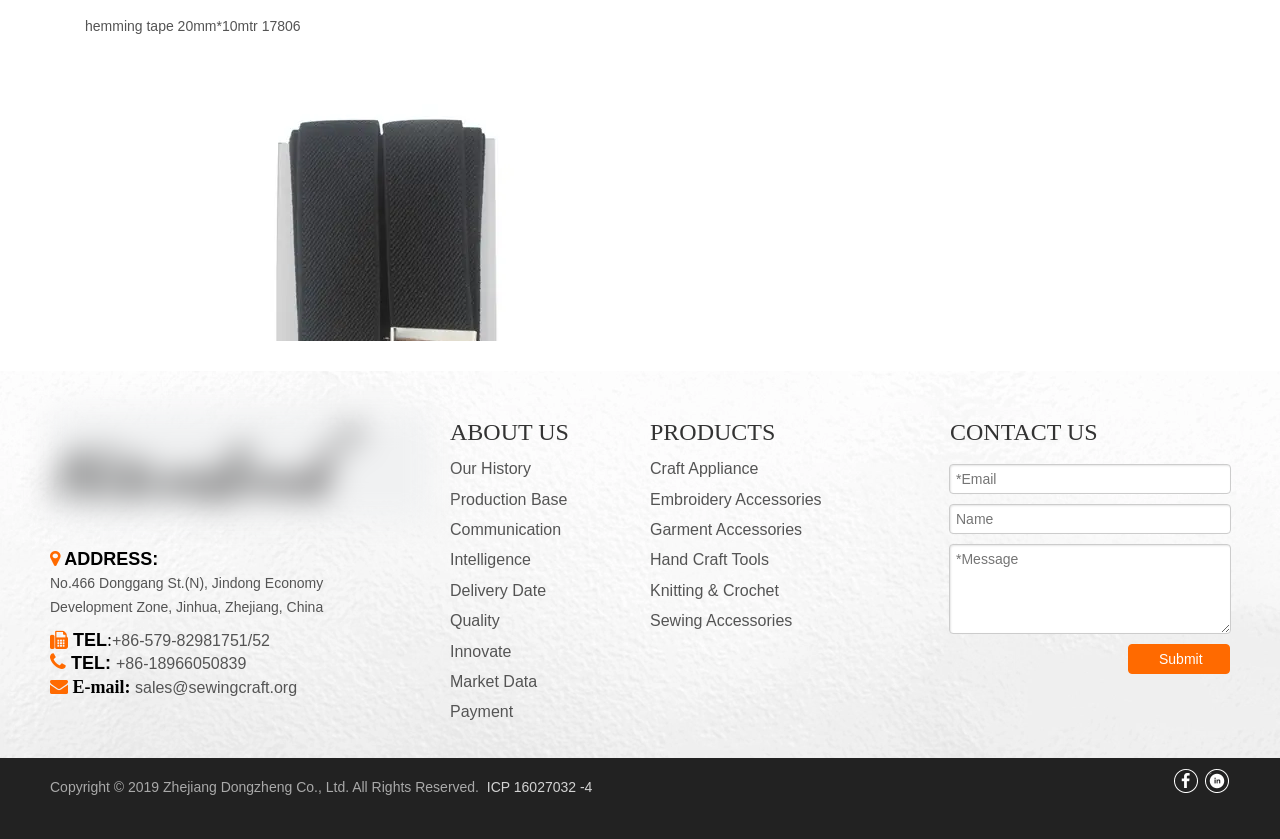What type of products does the company offer? Examine the screenshot and reply using just one word or a brief phrase.

Craft Appliance, etc.